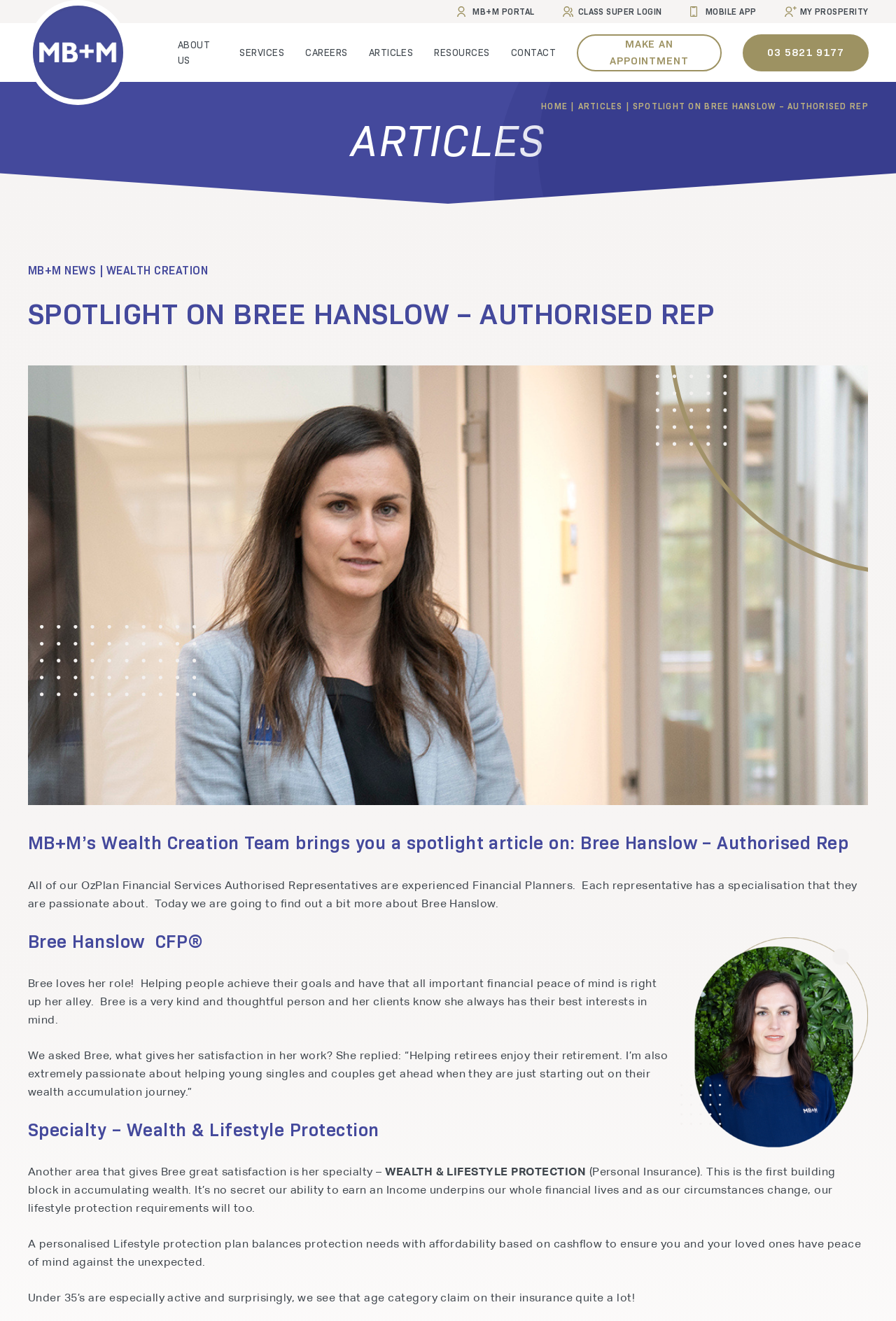Given the description Mb+m Portal, predict the bounding box coordinates of the UI element. Ensure the coordinates are in the format (top-left x, top-left y, bottom-right x, bottom-right y) and all values are between 0 and 1.

[0.51, 0.005, 0.597, 0.013]